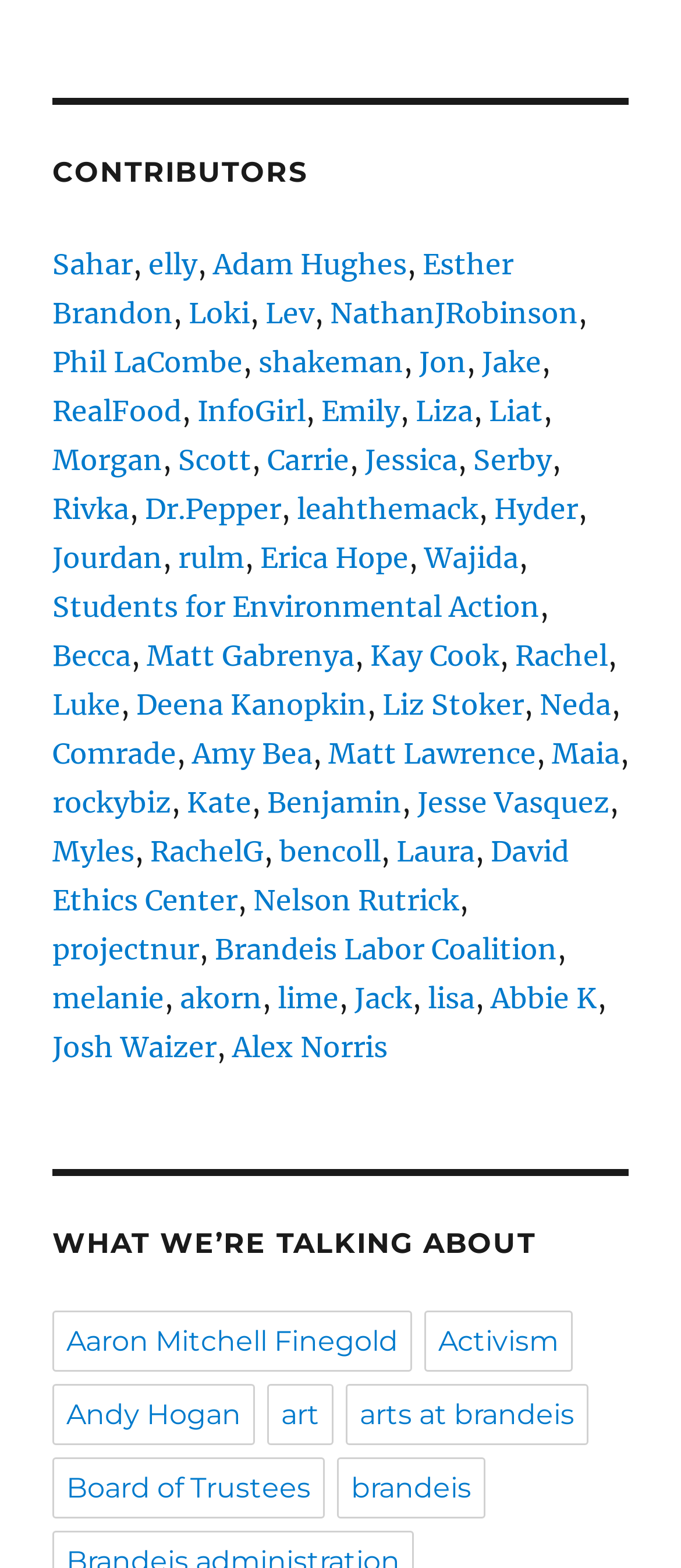Identify the bounding box coordinates necessary to click and complete the given instruction: "Go to Emily's profile".

[0.472, 0.25, 0.587, 0.273]